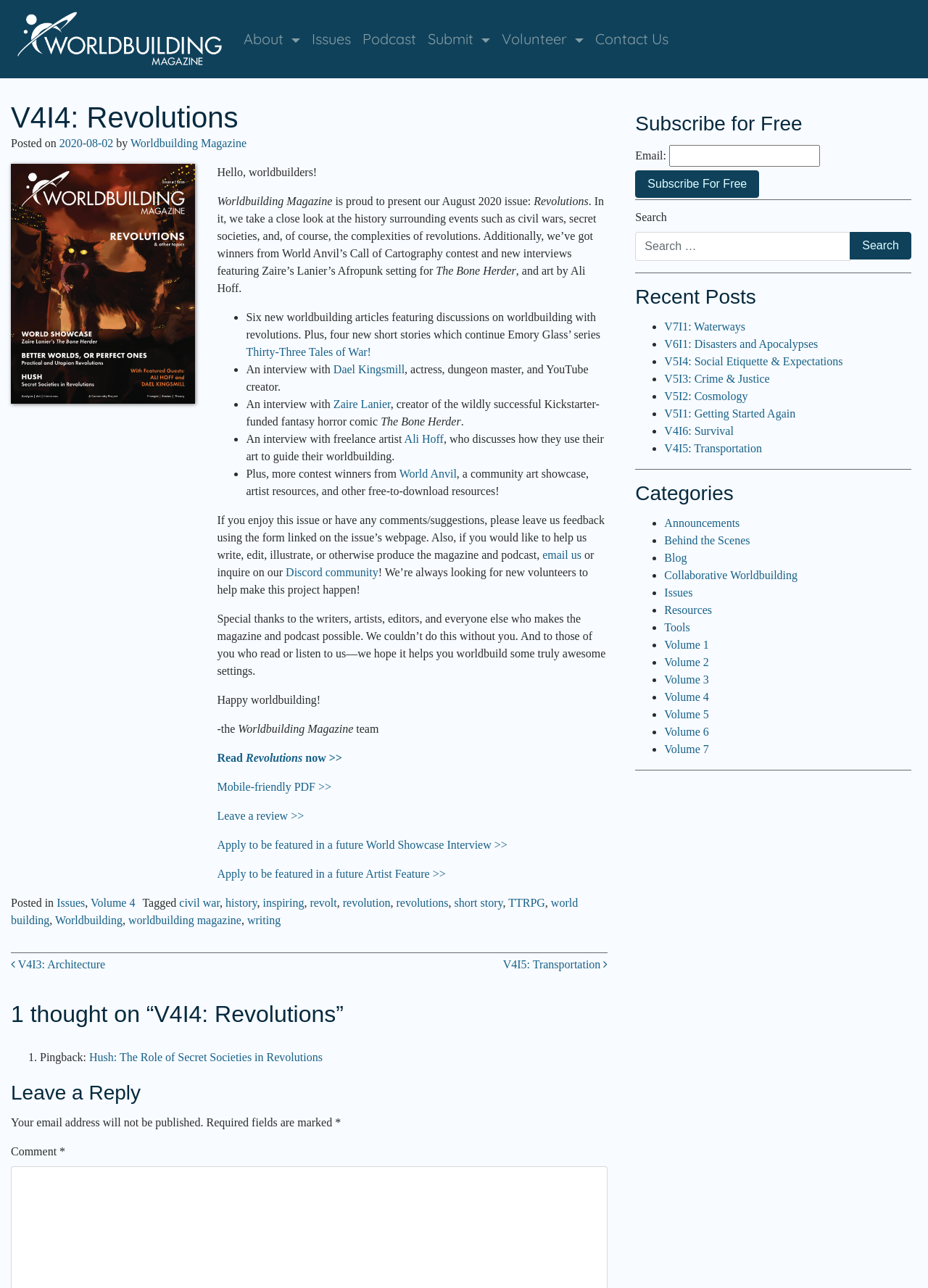Determine the bounding box coordinates of the region I should click to achieve the following instruction: "Contact Us". Ensure the bounding box coordinates are four float numbers between 0 and 1, i.e., [left, top, right, bottom].

[0.635, 0.016, 0.727, 0.044]